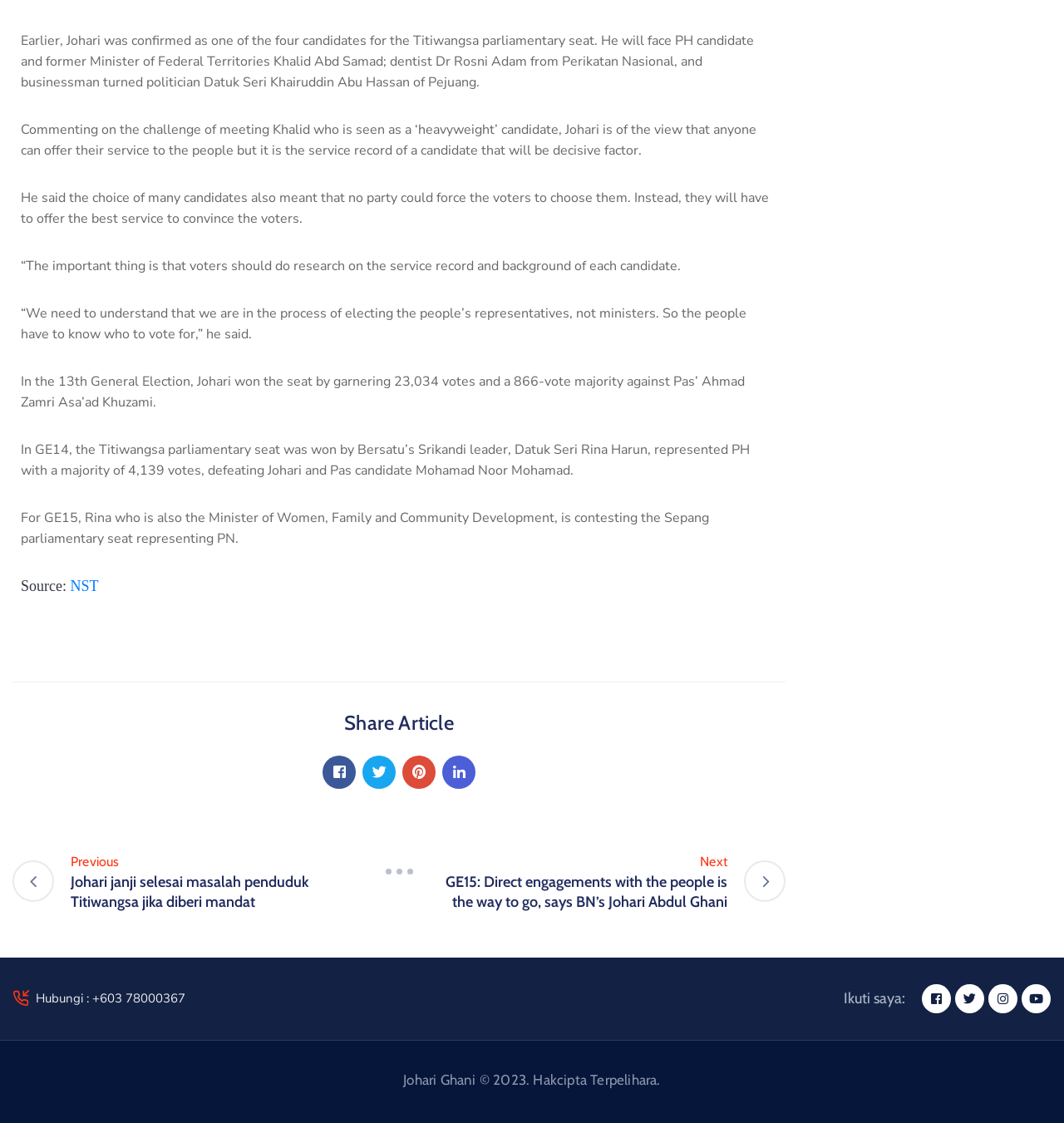What is the majority of votes Johari won by in the 13th General Election?
Please respond to the question with a detailed and well-explained answer.

The text states that in the 13th General Election, Johari won the seat by garnering 23,034 votes and a 866-vote majority against Pas’ Ahmad Zamri Asa’ad Khuzami.